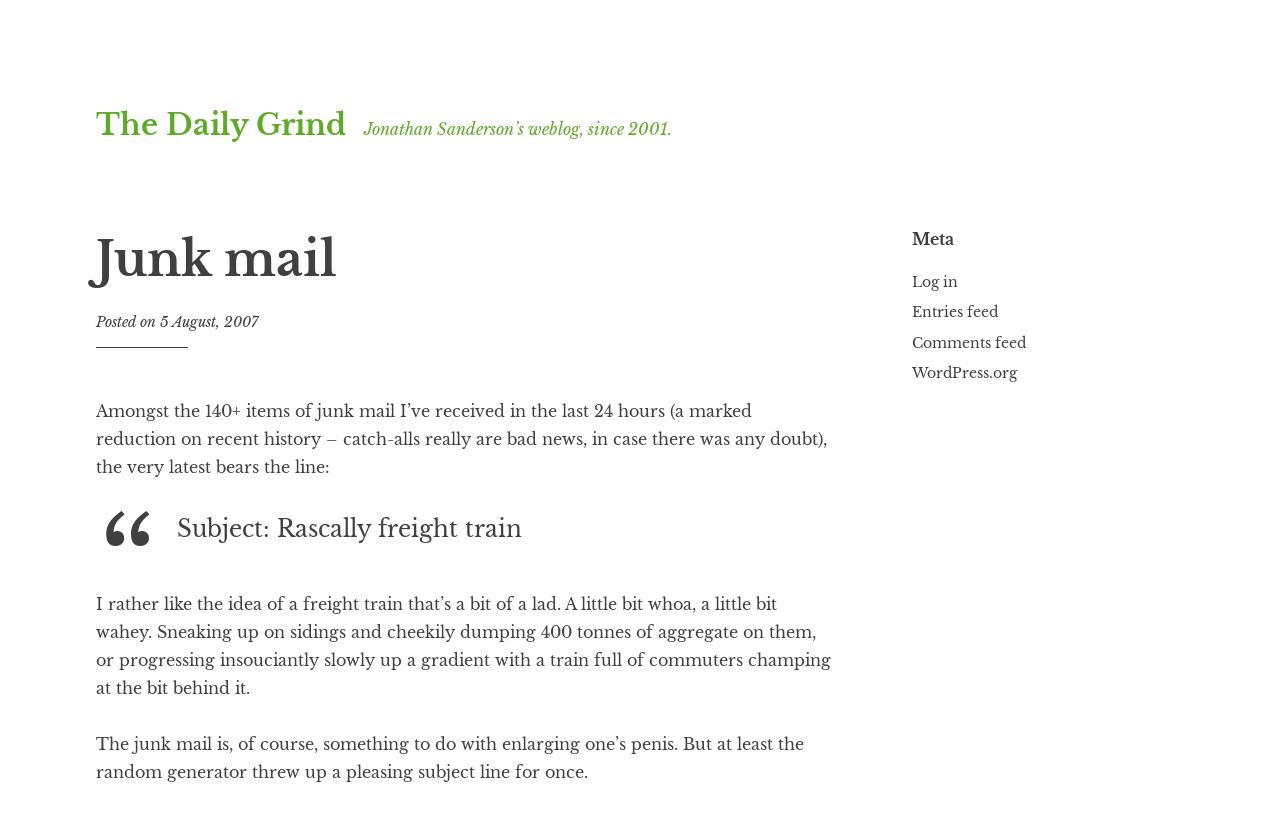Pinpoint the bounding box coordinates of the element that must be clicked to accomplish the following instruction: "log in". The coordinates should be in the format of four float numbers between 0 and 1, i.e., [left, top, right, bottom].

[0.712, 0.326, 0.748, 0.348]